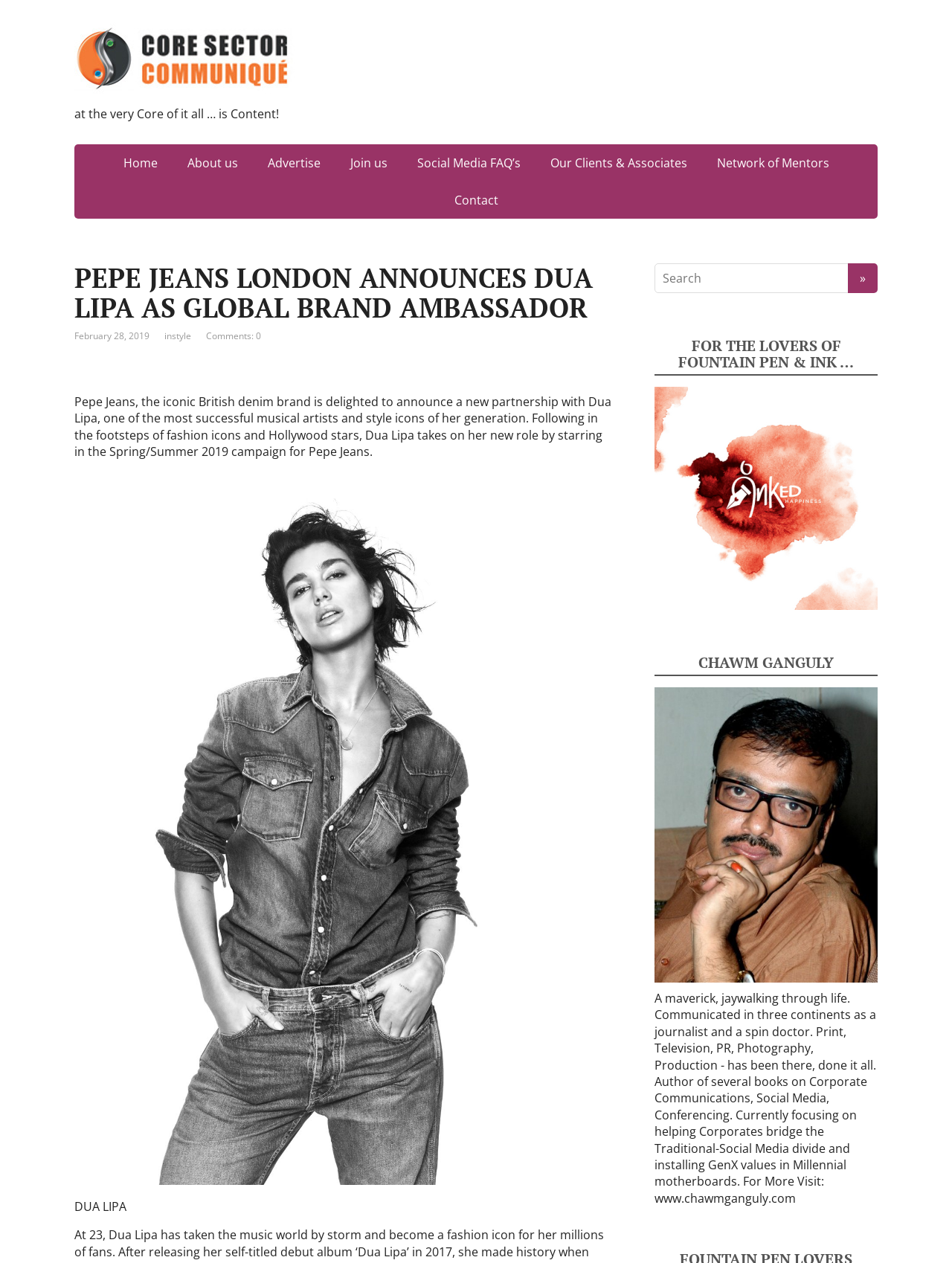Using the description "www.chawmganguly.com", locate and provide the bounding box of the UI element.

[0.688, 0.942, 0.836, 0.955]